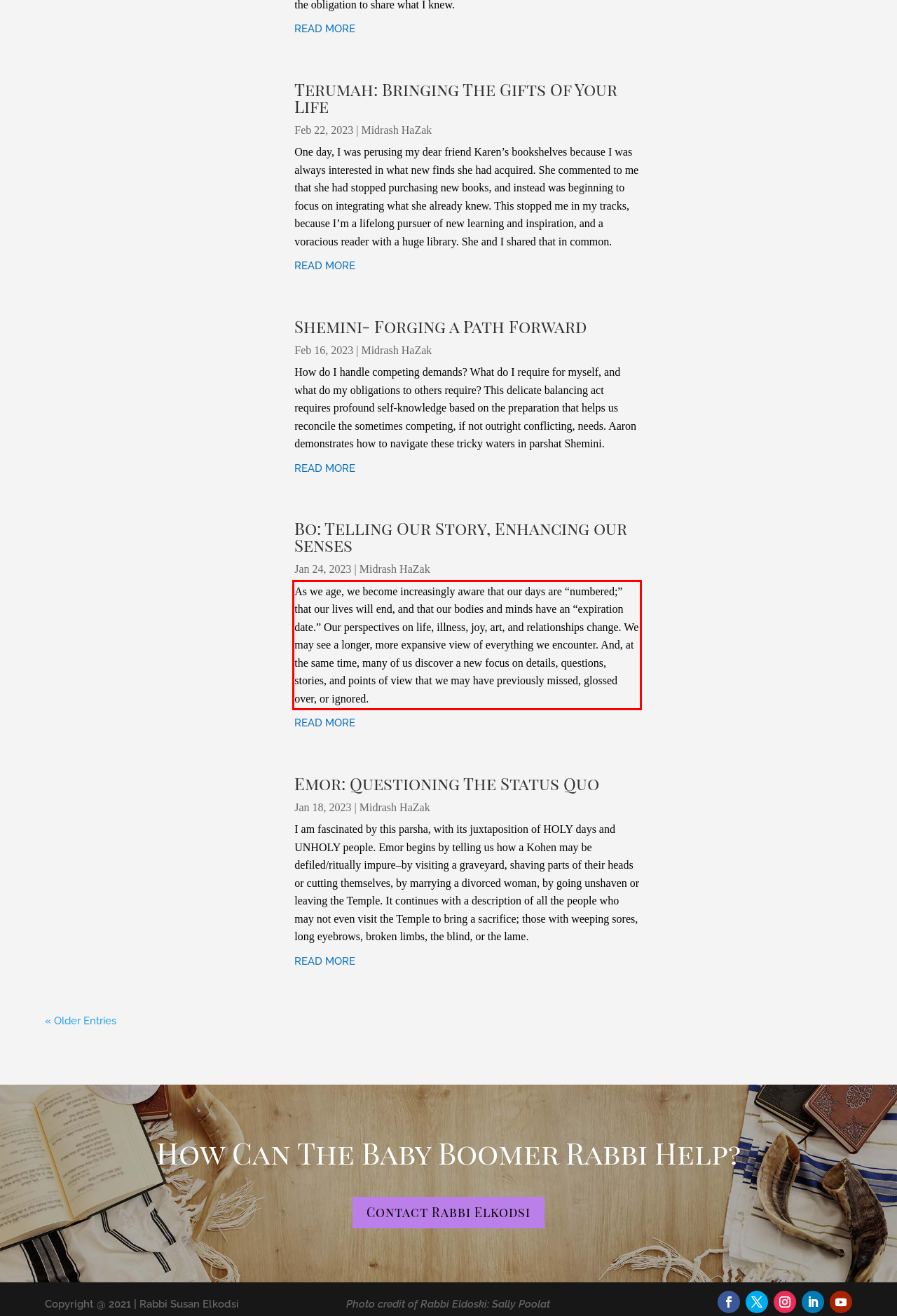Given a screenshot of a webpage, identify the red bounding box and perform OCR to recognize the text within that box.

As we age, we become increasingly aware that our days are “numbered;” that our lives will end, and that our bodies and minds have an “expiration date.” Our perspectives on life, illness, joy, art, and relationships change. We may see a longer, more expansive view of everything we encounter. And, at the same time, many of us discover a new focus on details, questions, stories, and points of view that we may have previously missed, glossed over, or ignored.